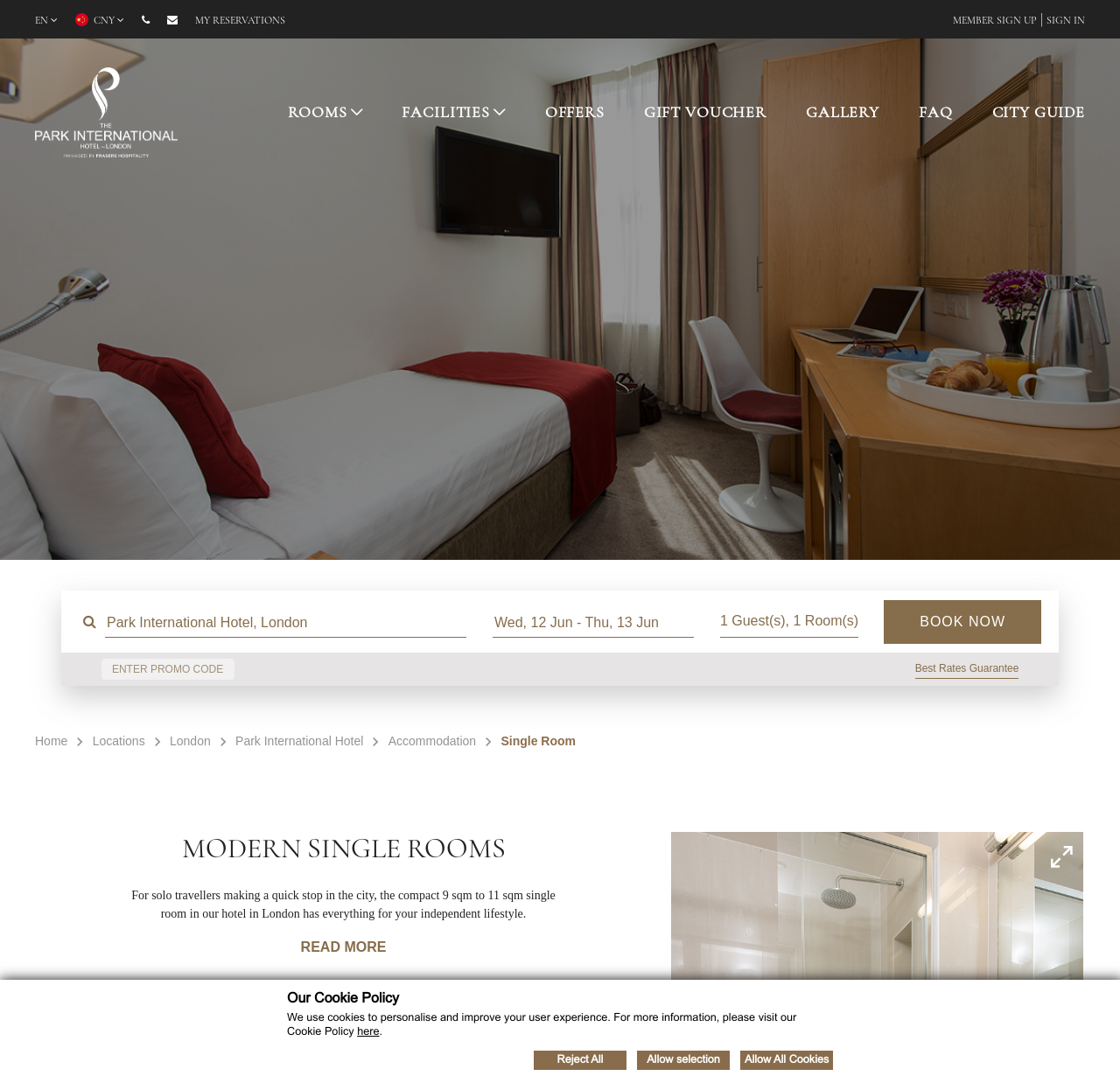Using the details from the image, please elaborate on the following question: How many guests can stay in the single room?

The occupancy of the single room is mentioned as '1' with an image of a person symbol, indicating that the room is suitable for one guest.